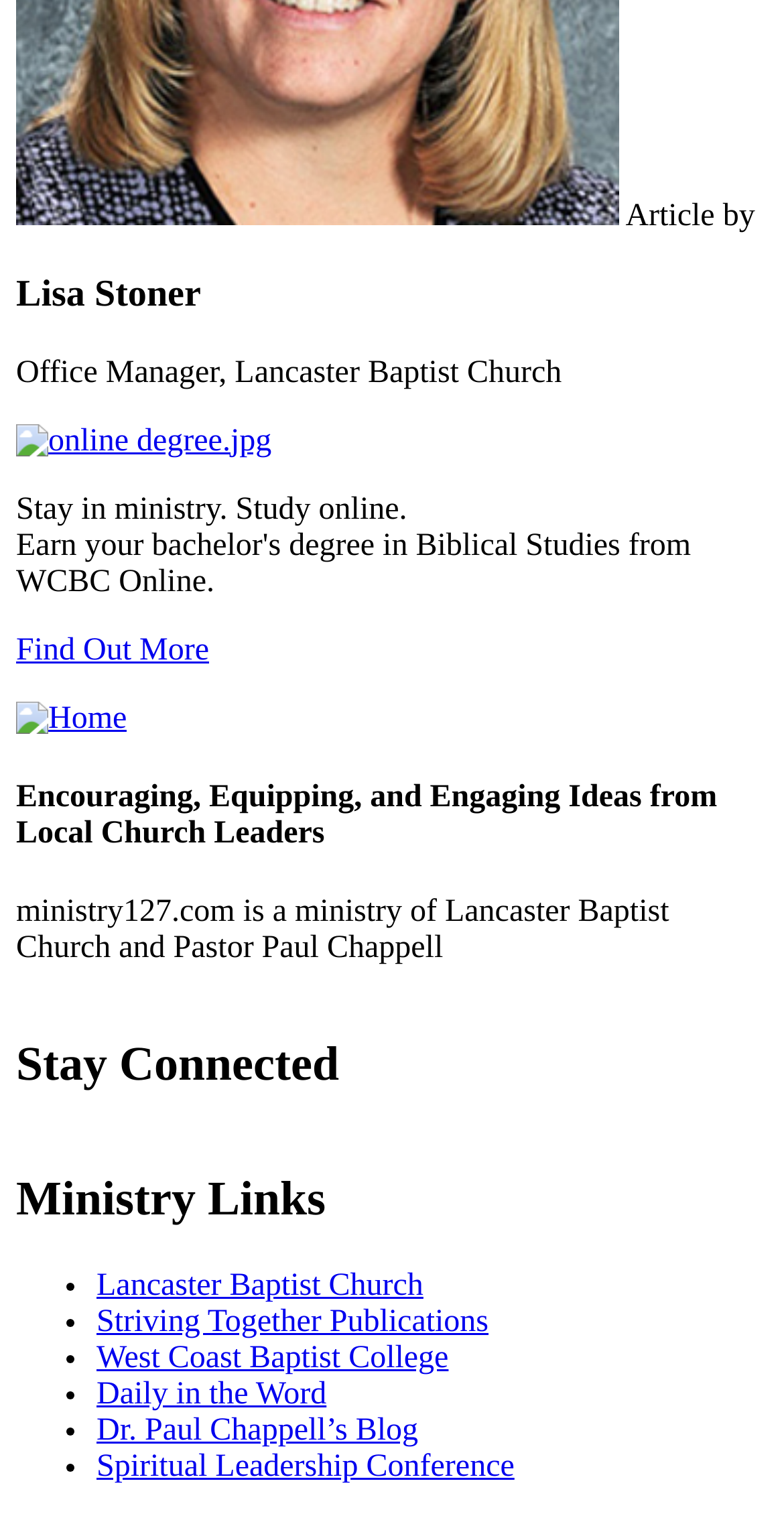Please provide the bounding box coordinates for the element that needs to be clicked to perform the instruction: "Visit 'Home'". The coordinates must consist of four float numbers between 0 and 1, formatted as [left, top, right, bottom].

[0.021, 0.462, 0.162, 0.484]